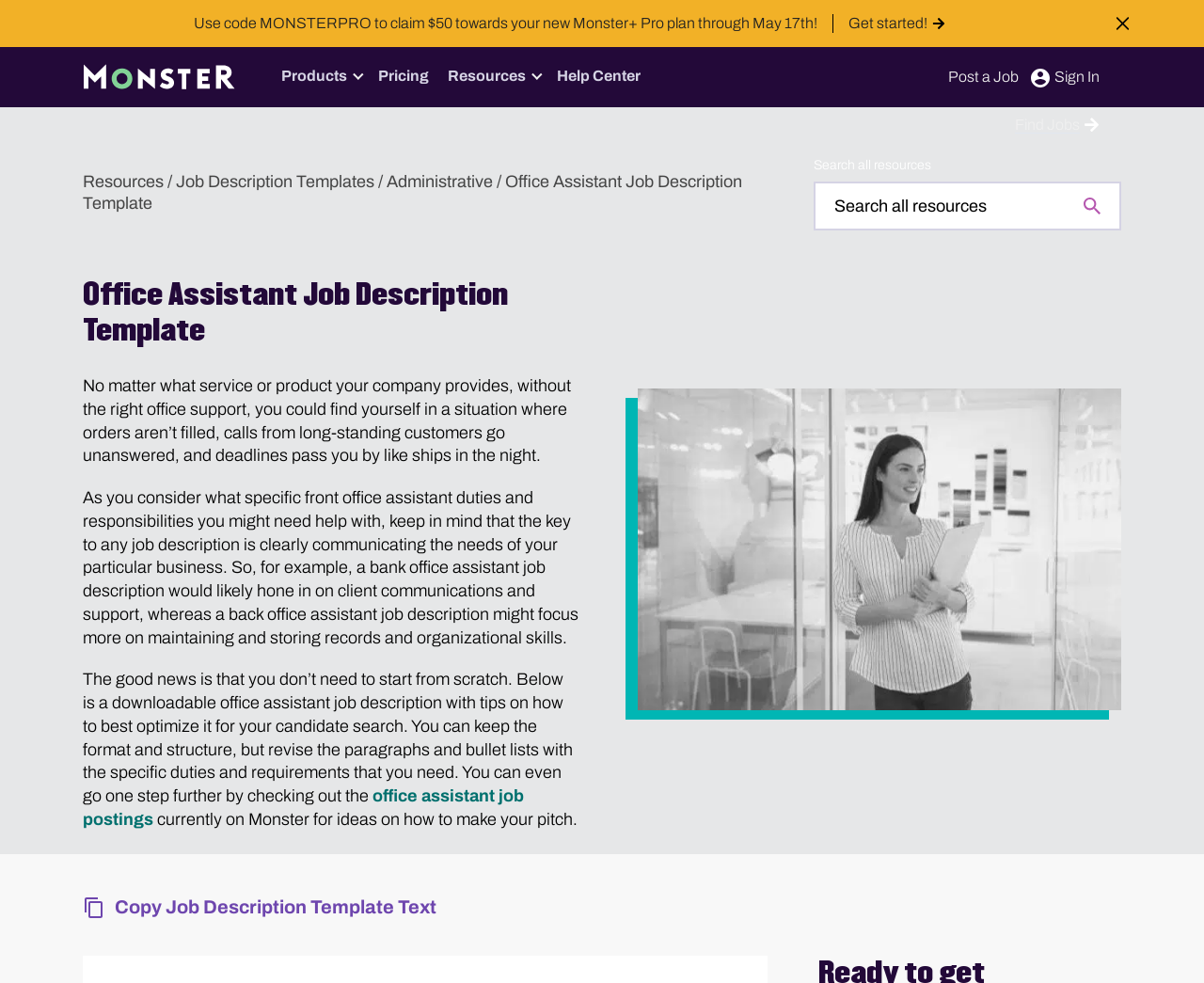Using the provided element description: "office assistant job postings", identify the bounding box coordinates. The coordinates should be four floats between 0 and 1 in the order [left, top, right, bottom].

[0.069, 0.8, 0.435, 0.843]